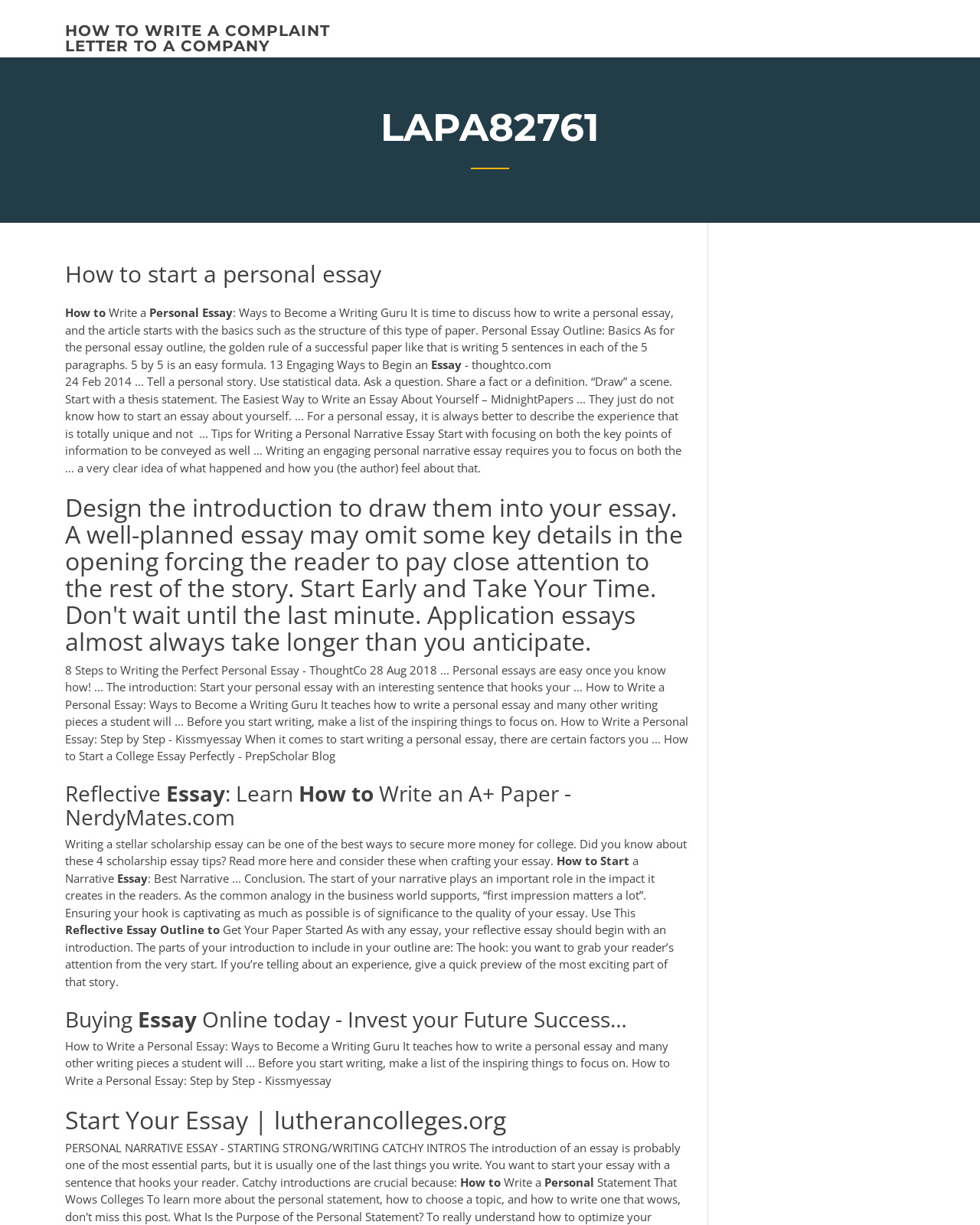Produce an extensive caption that describes everything on the webpage.

This webpage is about providing guidance on how to start a personal essay. At the top, there is a link to an article about writing a complaint letter to a company. Below it, there is a heading "LAPA82761" which contains a subheading "How to start a personal essay". 

To the right of the subheading, there are three static texts "Write a", "Personal", and "Essay" arranged horizontally. Below these texts, there is a paragraph of text that explains the basics of a personal essay outline, including the structure and the "5 by 5" formula. 

To the right of this paragraph, there is a static text "- thoughtco.com" which appears to be a source citation. Below it, there is a long block of text that provides tips for writing a personal narrative essay, including starting with a personal story, using statistical data, and asking a question.

Further down, there are several headings and static texts that provide guidance on writing a personal essay, including designing the introduction, starting early, and taking time. There are also references to other articles and resources, such as "8 Steps to Writing the Perfect Personal Essay" and "How to Write a Personal Essay: Ways to Become a Writing Guru".

The webpage also includes information on reflective essays, including a heading "Reflective Essay: Learn How to Write an A+ Paper" and a static text that explains the importance of the introduction in a narrative essay. Additionally, there are references to buying essays online and starting an essay.

Overall, the webpage appears to be a collection of resources and guidance on how to write a personal essay, including tips, structures, and references to other articles and resources.